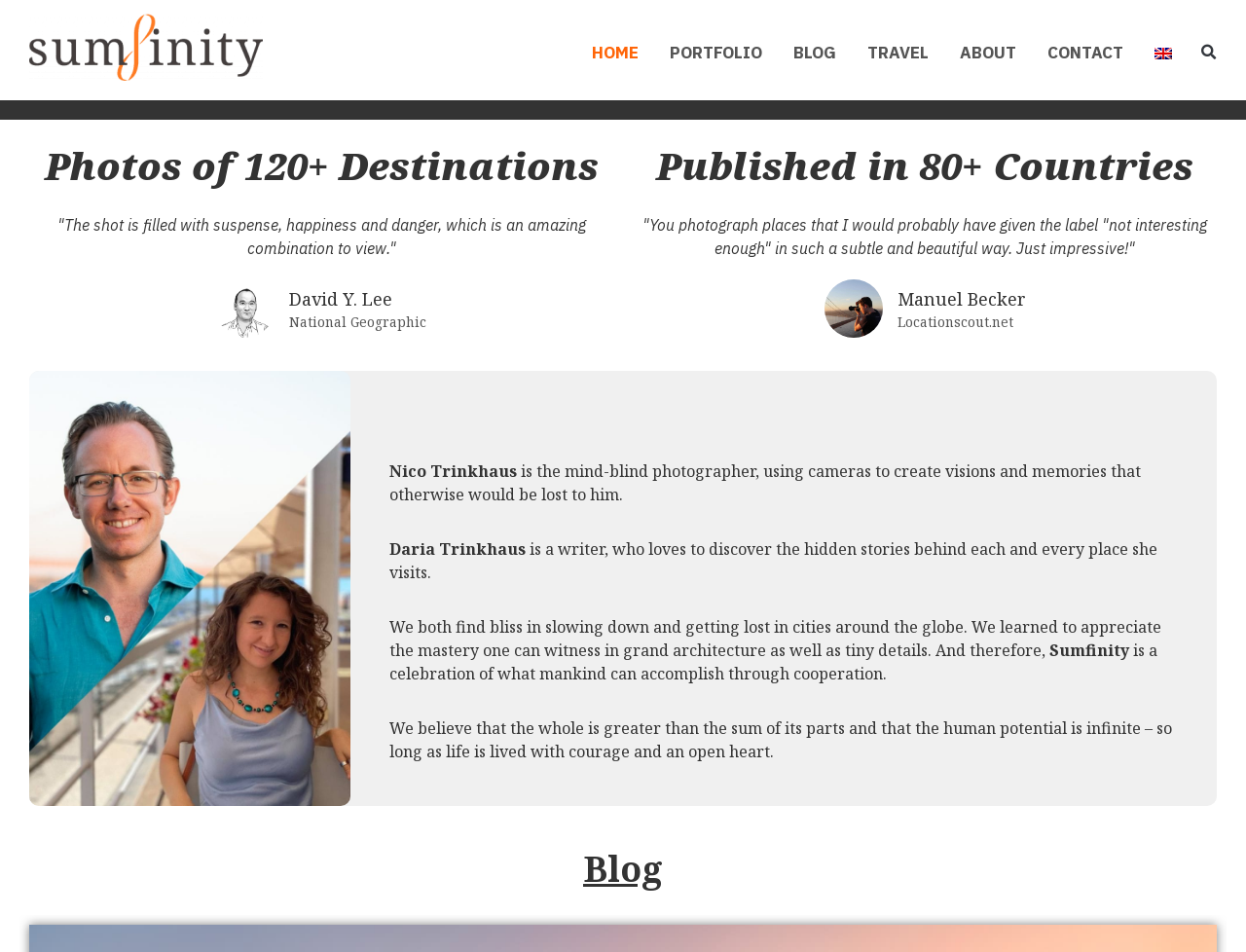Write a detailed summary of the webpage, including text, images, and layout.

This webpage is a photography portfolio of Nico Trinkhaus, a European artist. At the top left corner, there is a logo of Sumfinity, which is a link to the homepage. Next to it, there is a navigation menu with links to HOME, PORTFOLIO, BLOG, TRAVEL, ABOUT, and CONTACT. The menu is followed by a language selection link, English, which is accompanied by a small flag icon.

Below the navigation menu, there is a heading that reads "Photos of 120+ Destinations". Underneath, there is a quote from David Y. Lee of National Geographic, praising Nico's photography skills. On the right side of the quote, there is another heading that reads "Published in 80+ Countries". Below this heading, there is another quote from Manuel Becker of Locationscout.net, admiring Nico's ability to capture beauty in subtle ways.

On the left side of the page, there is a large image of Daria and Nico Trinkhaus, which takes up most of the vertical space. To the right of the image, there is a block of text that describes Nico as a mind-blind photographer who uses cameras to create visions and memories. The text also introduces Daria Trinkhaus as a writer who loves to discover hidden stories behind each place she visits.

Further down, there is a section that describes Sumfinity as a celebration of human cooperation and achievement. The text expresses the belief that the whole is greater than the sum of its parts and that human potential is infinite when lived with courage and an open heart.

At the very bottom of the page, there is a heading that reads "Blog", which is likely a link to Nico's blog posts.